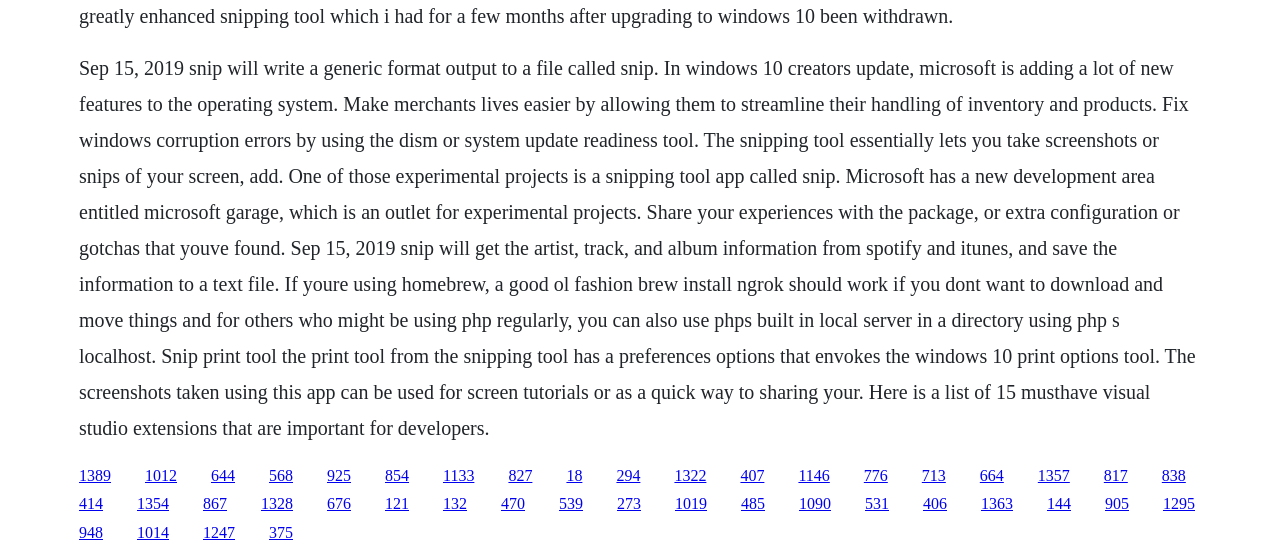Locate the bounding box coordinates of the clickable region to complete the following instruction: "Explore the list of 15 must-have visual studio extensions."

[0.346, 0.839, 0.371, 0.87]